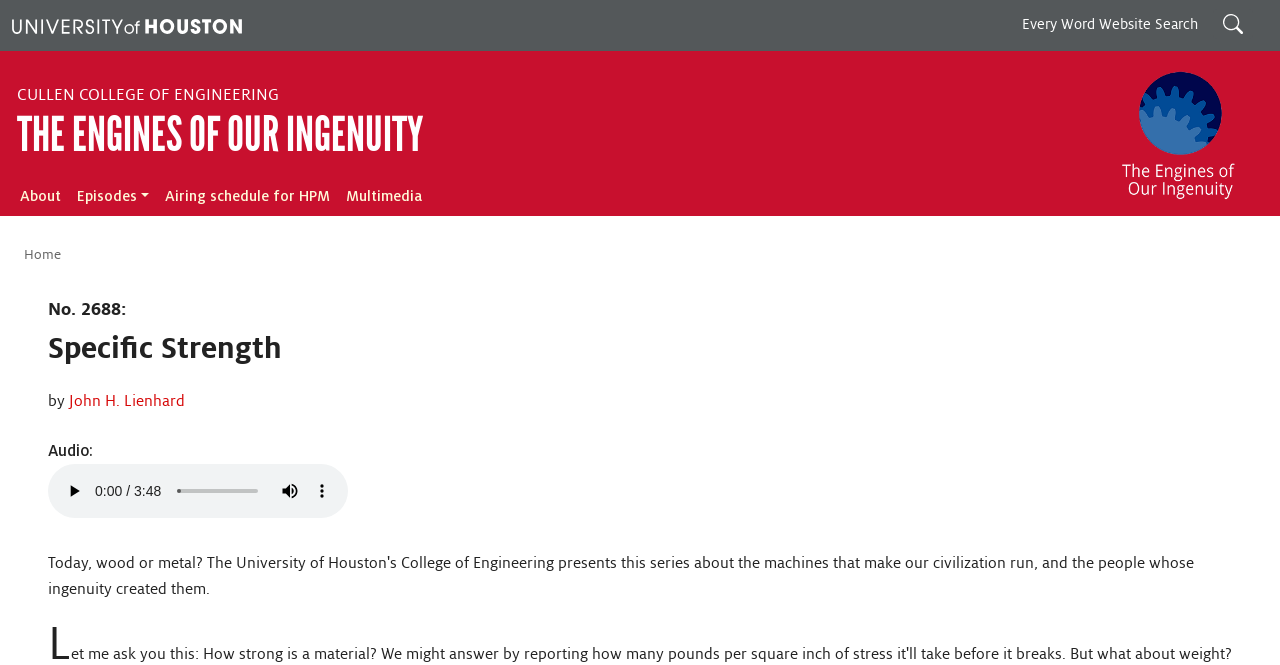Use one word or a short phrase to answer the question provided: 
What is the topic of the current episode?

Specific Strength